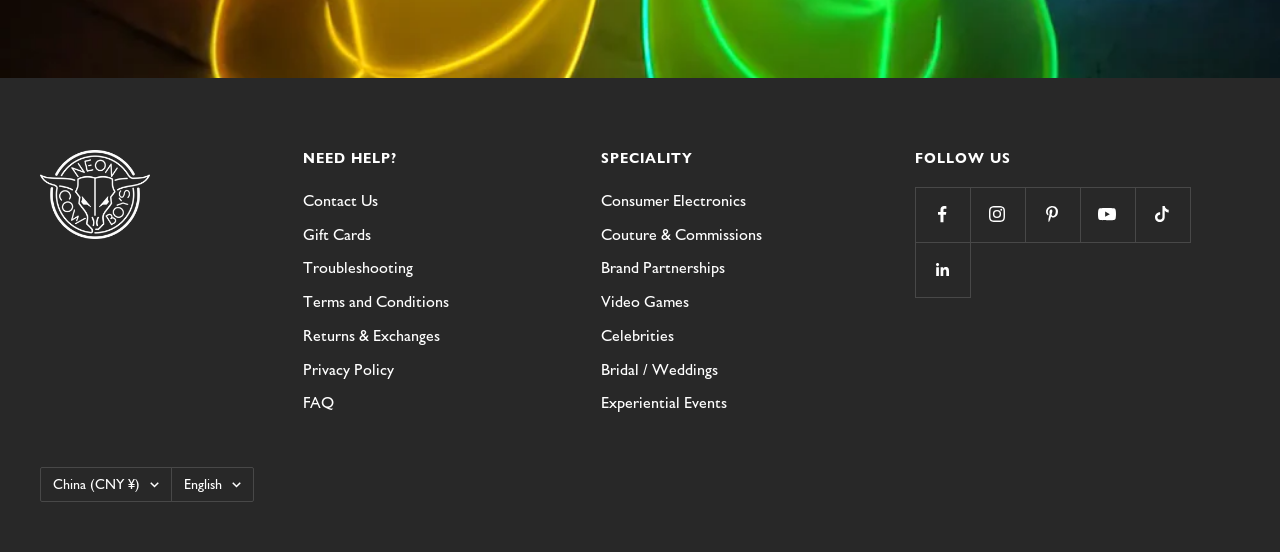Determine the bounding box coordinates for the area you should click to complete the following instruction: "Select China as country/region".

[0.031, 0.846, 0.134, 0.91]